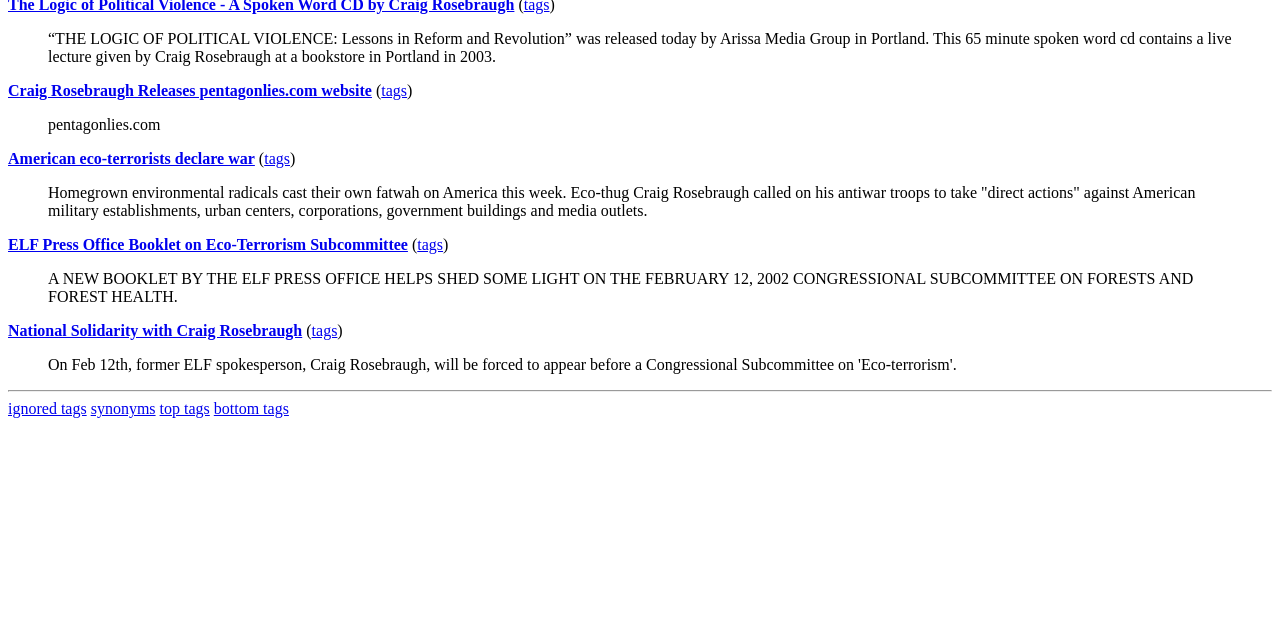Give the bounding box coordinates for this UI element: "National Solidarity with Craig Rosebraugh". The coordinates should be four float numbers between 0 and 1, arranged as [left, top, right, bottom].

[0.006, 0.503, 0.236, 0.529]